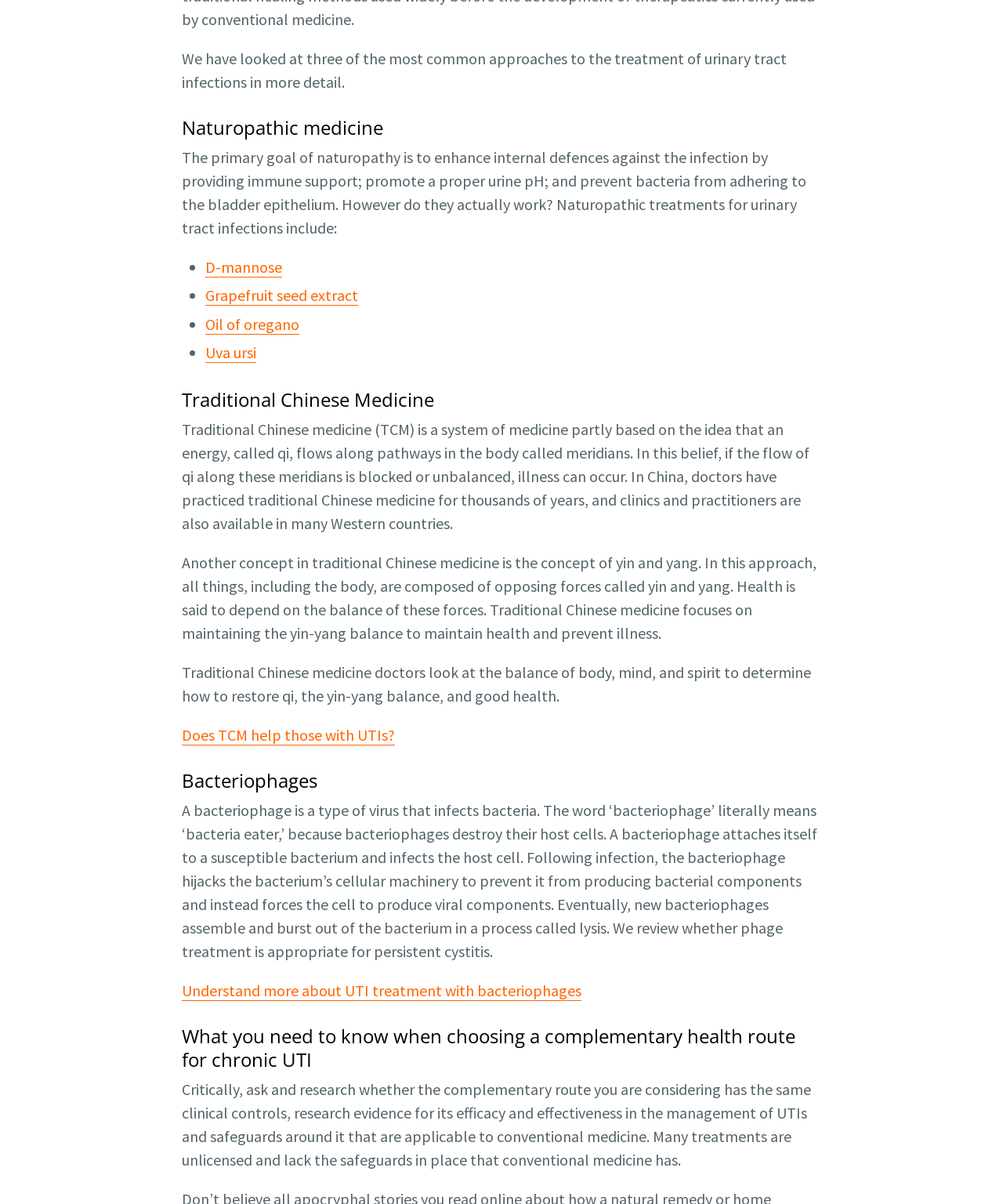Provide the bounding box coordinates of the UI element this sentence describes: "D-mannose".

[0.205, 0.214, 0.281, 0.231]